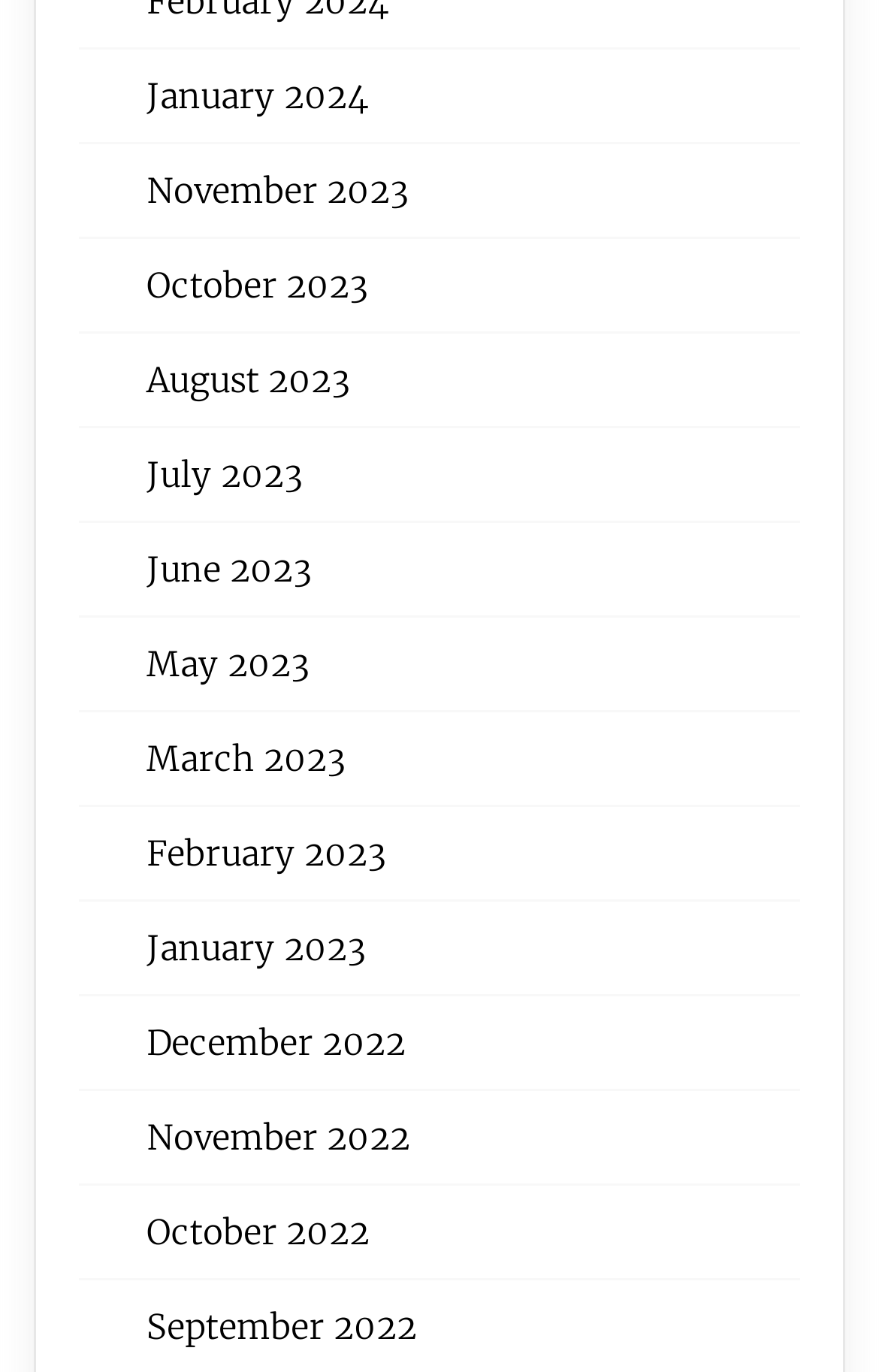Please identify the bounding box coordinates of the clickable area that will fulfill the following instruction: "check August 2023". The coordinates should be in the format of four float numbers between 0 and 1, i.e., [left, top, right, bottom].

[0.167, 0.261, 0.397, 0.292]